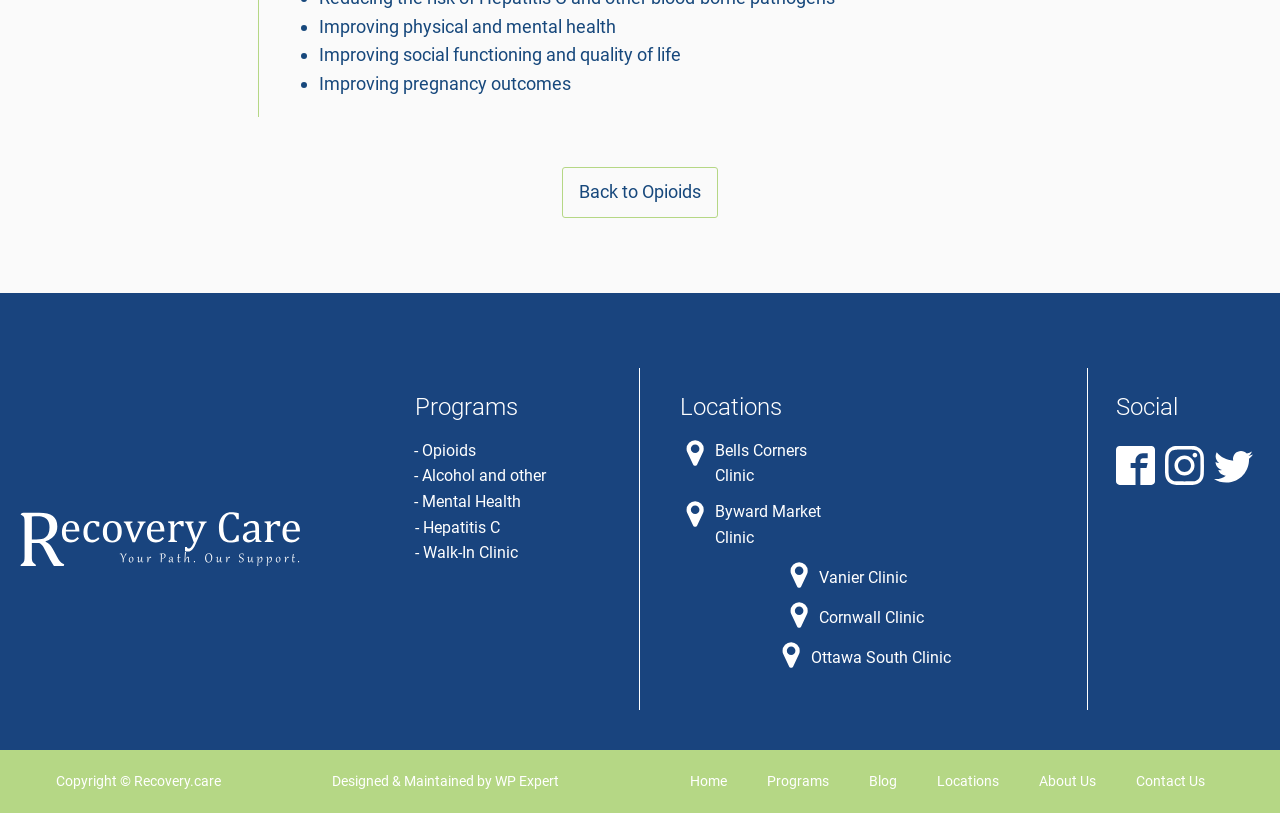Please identify the bounding box coordinates of the region to click in order to complete the task: "Visit the 'Vanier Clinic' location". The coordinates must be four float numbers between 0 and 1, specified as [left, top, right, bottom].

[0.639, 0.695, 0.708, 0.726]